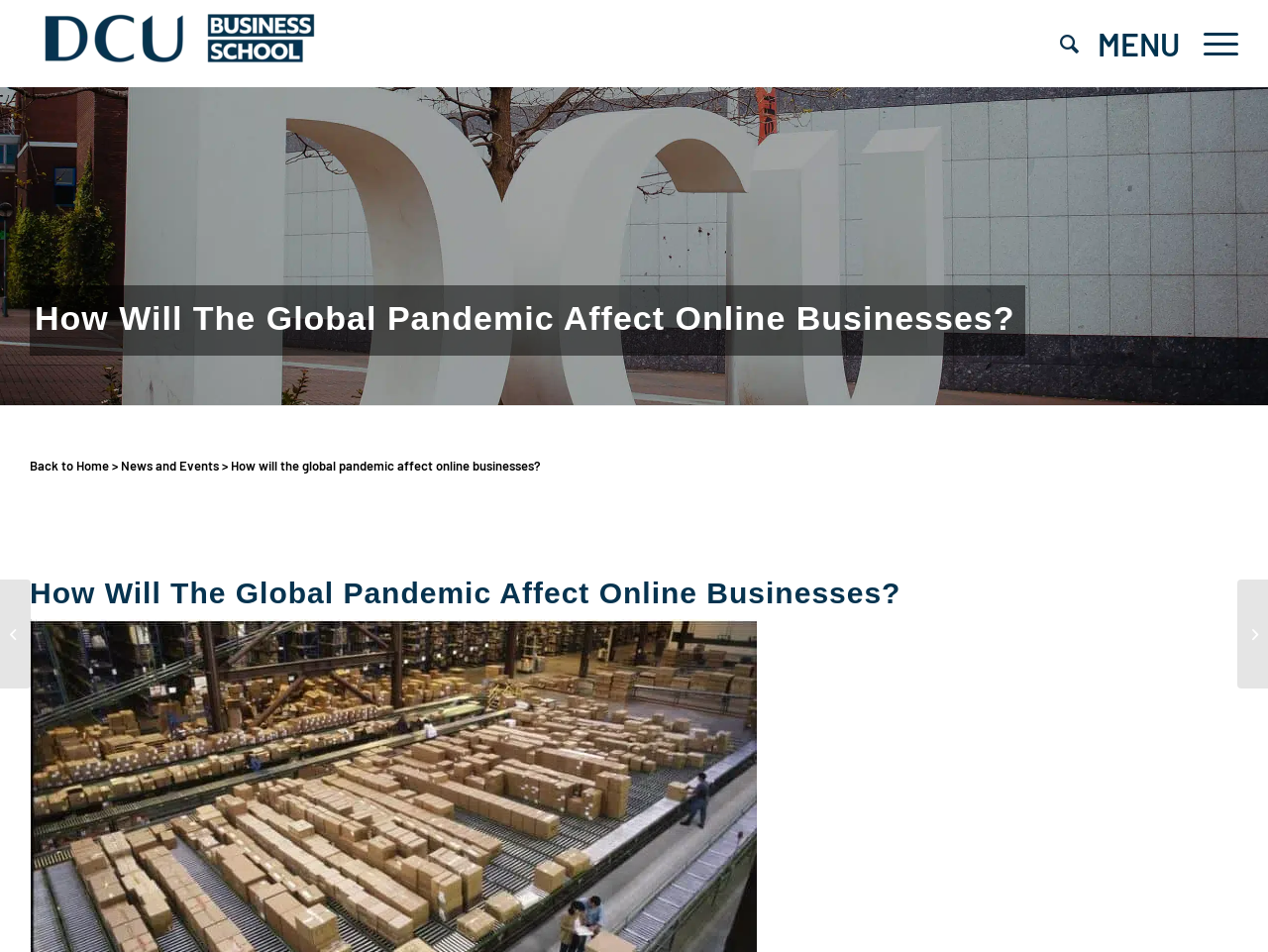Give a one-word or one-phrase response to the question: 
What is the category of the news article?

News and Events